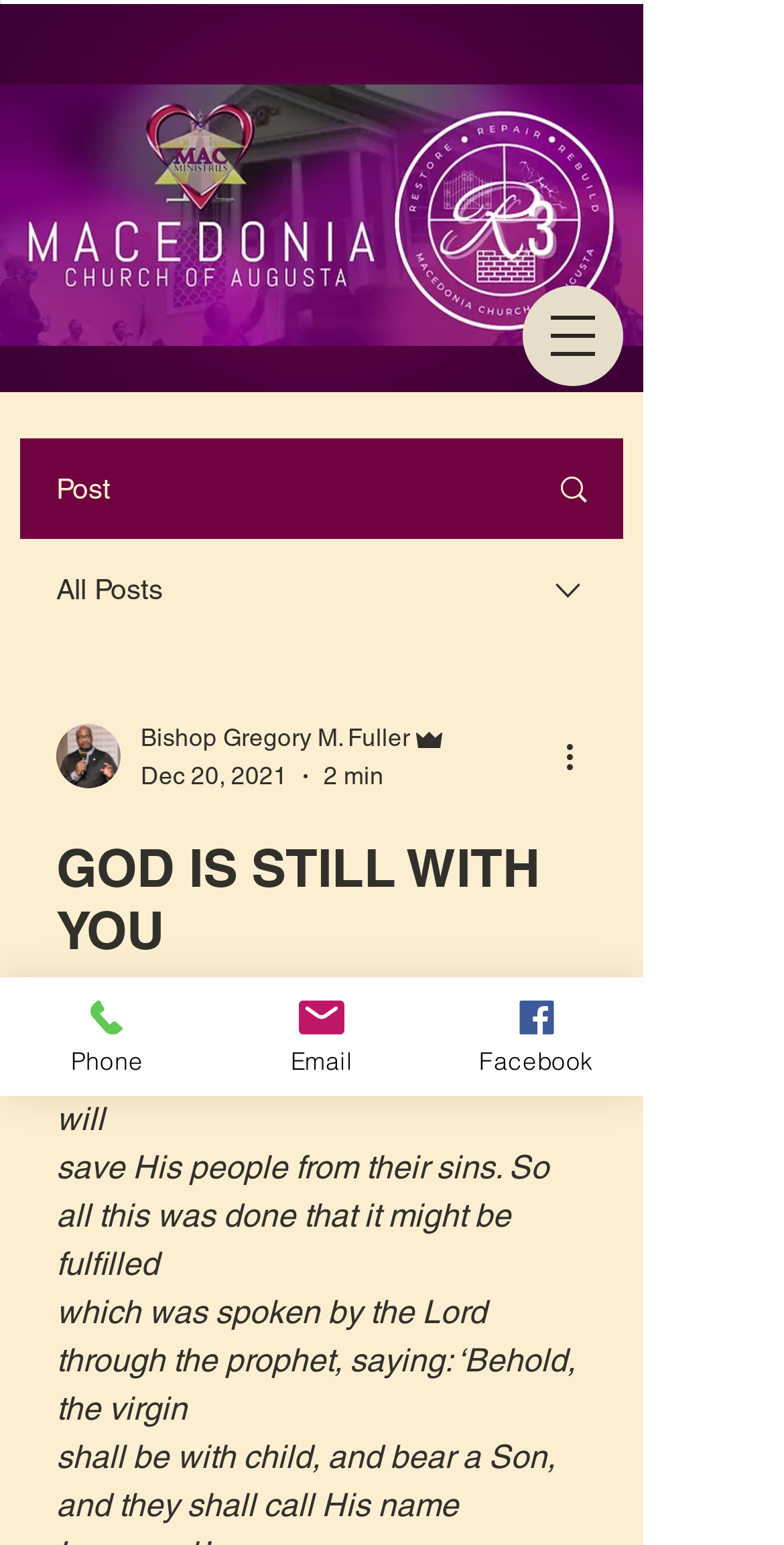Refer to the screenshot and give an in-depth answer to this question: What is the name of the writer?

I found the writer's name by looking at the combobox element that has a popup menu. Inside the combobox, there is a generic element with the text 'Bishop Gregory M. Fuller', which is likely the writer's name.